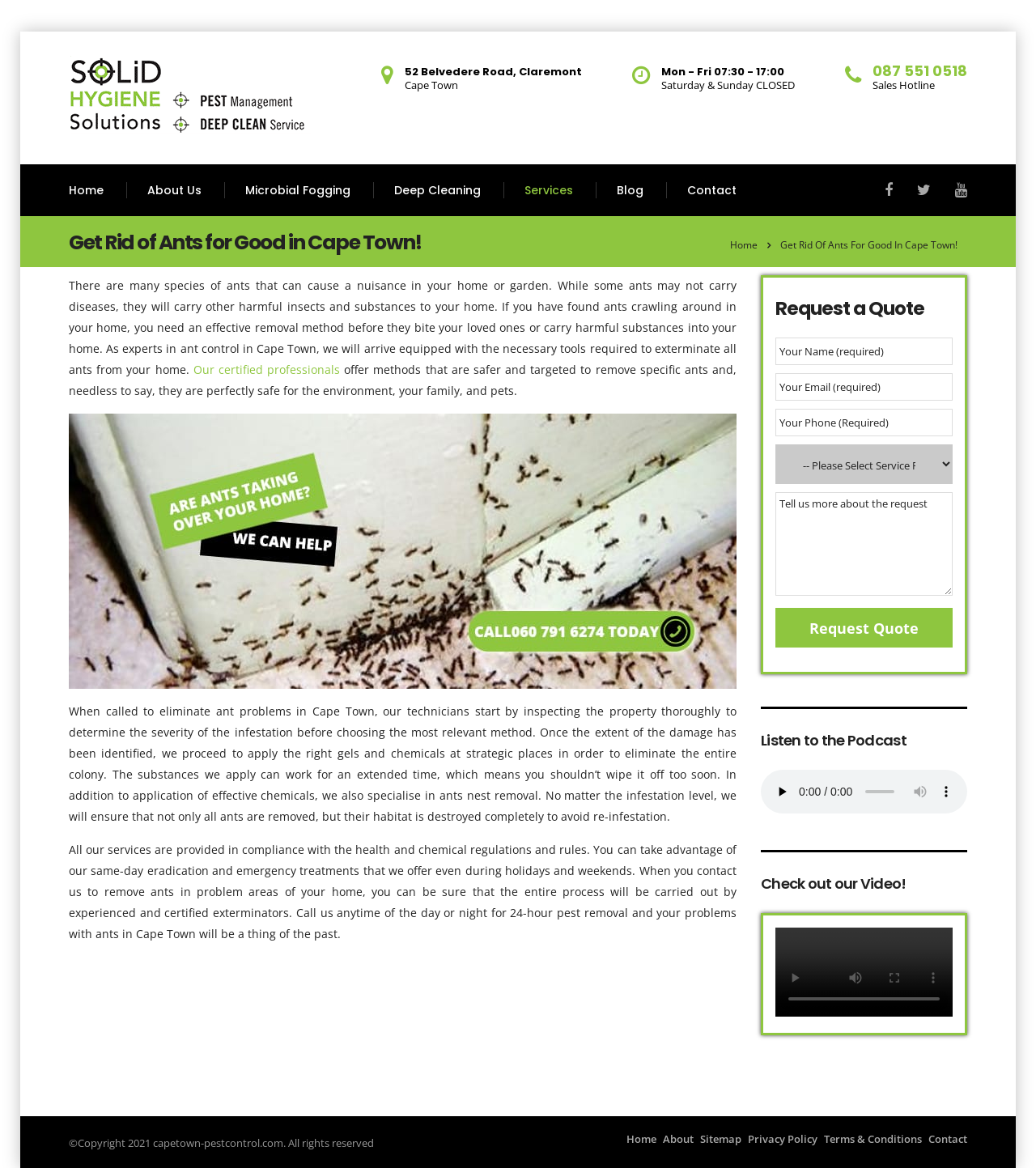Identify the bounding box coordinates of the part that should be clicked to carry out this instruction: "Request a quote".

[0.748, 0.52, 0.92, 0.554]